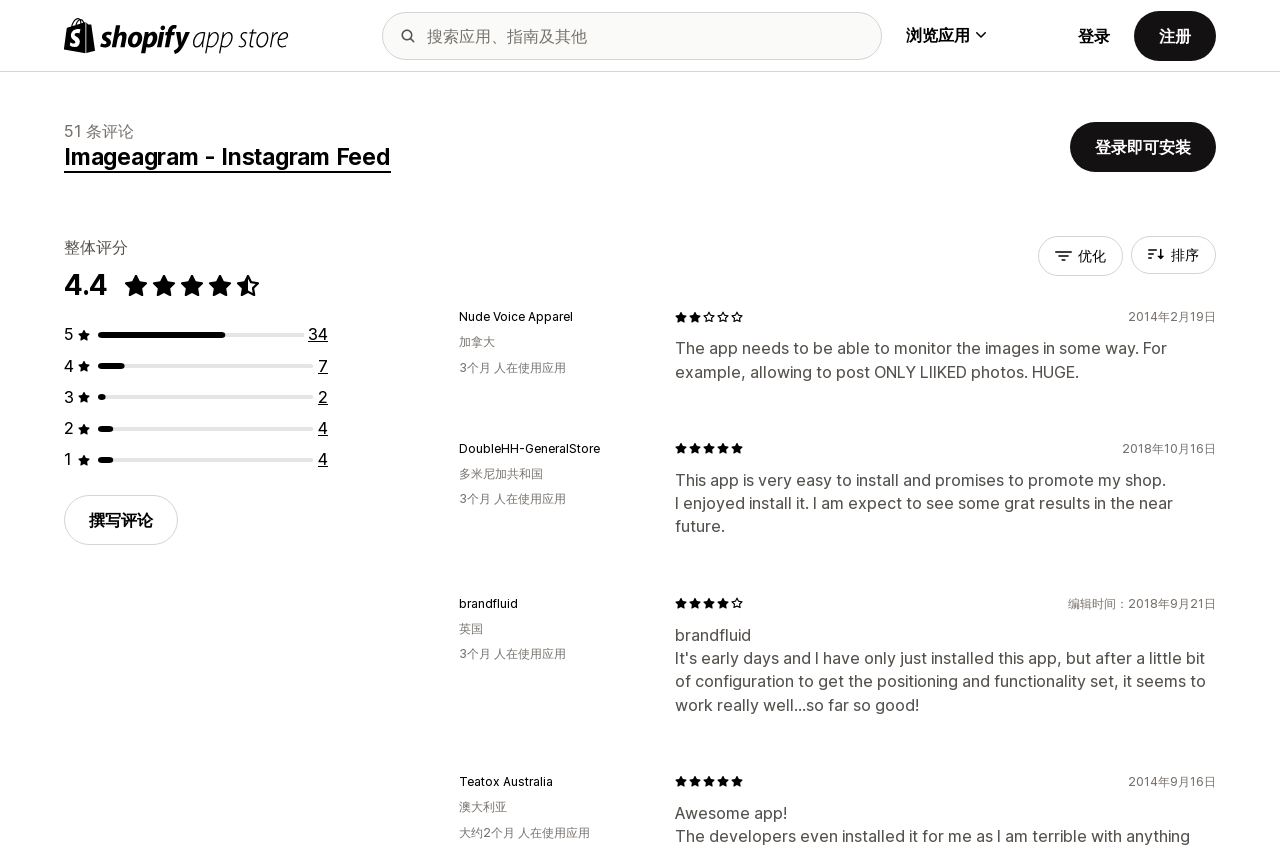Bounding box coordinates should be provided in the format (top-left x, top-left y, bottom-right x, bottom-right y) with all values between 0 and 1. Identify the bounding box for this UI element: name="q" placeholder="搜索应用、指南及其他"

[0.298, 0.013, 0.689, 0.07]